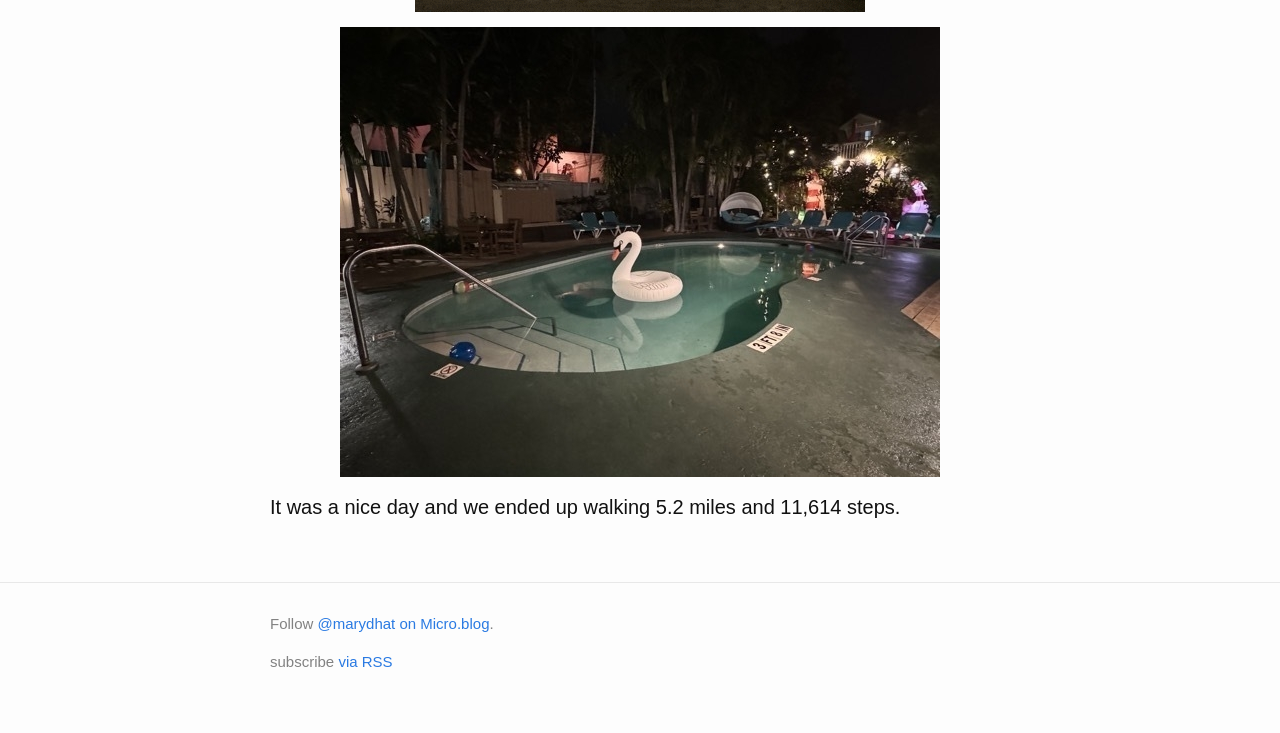Extract the bounding box for the UI element that matches this description: "@marydhat on Micro.blog".

[0.248, 0.839, 0.382, 0.863]